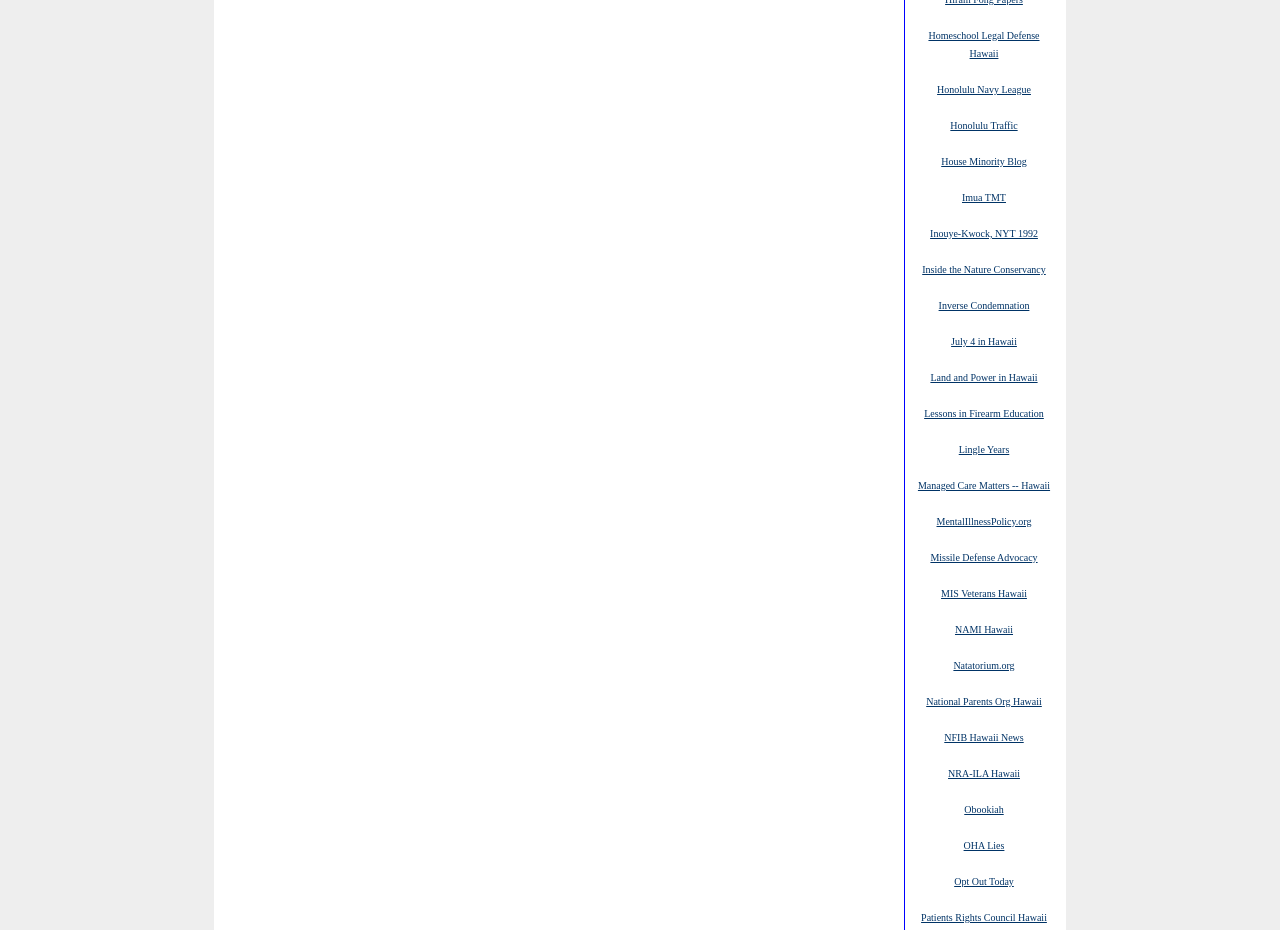Is there a specific category or theme for the links on the webpage?
Please ensure your answer is as detailed and informative as possible.

By examining the OCR text of the links, I found that most of the links are related to Hawaii, such as 'Honolulu Navy League', 'Honolulu Traffic', 'House Minority Blog', and 'NAMI Hawaii'. This suggests that the webpage is focused on Hawaii-related topics.